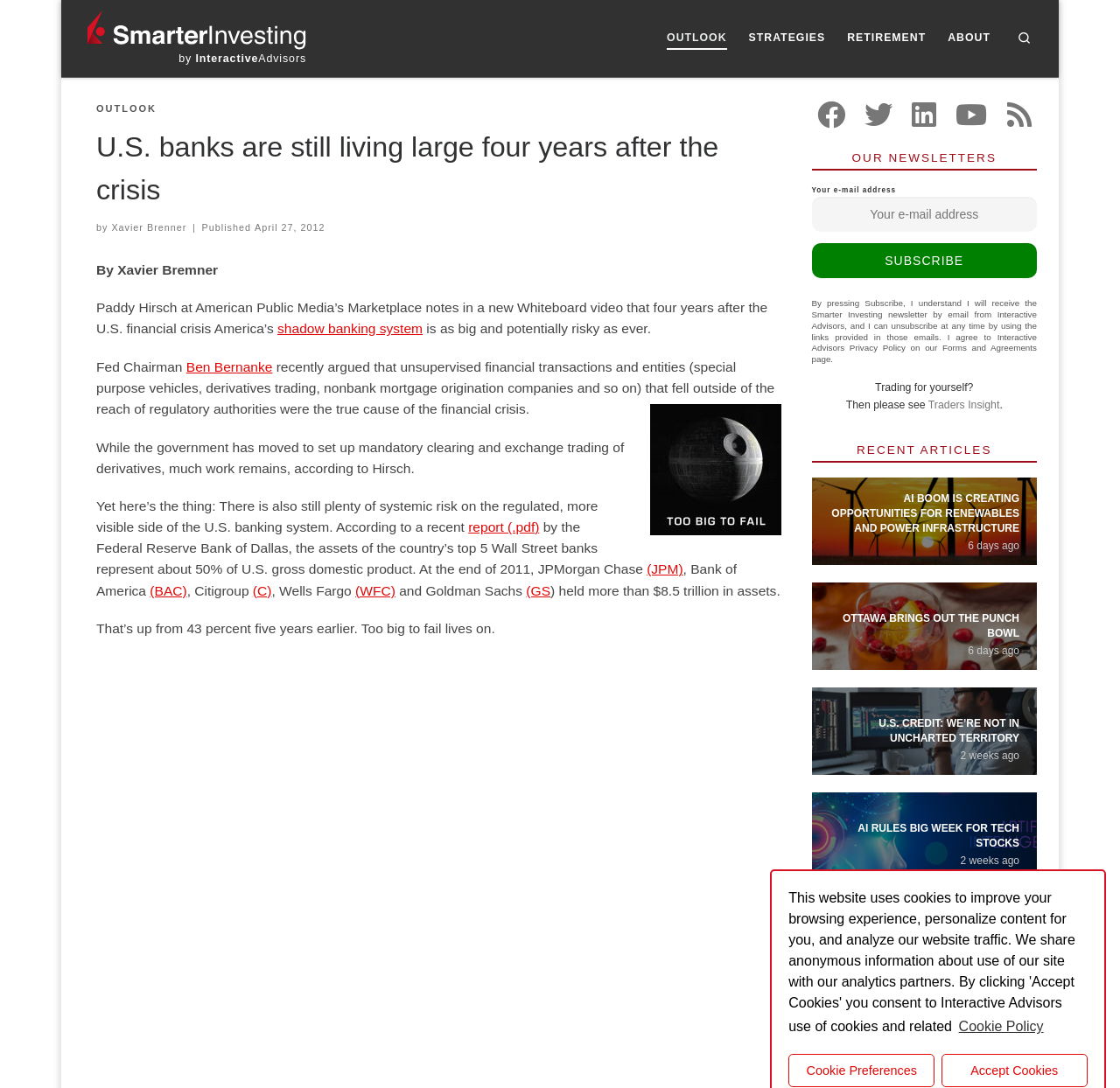Generate the text content of the main headline of the webpage.

U.S. banks are still living large four years after the crisis